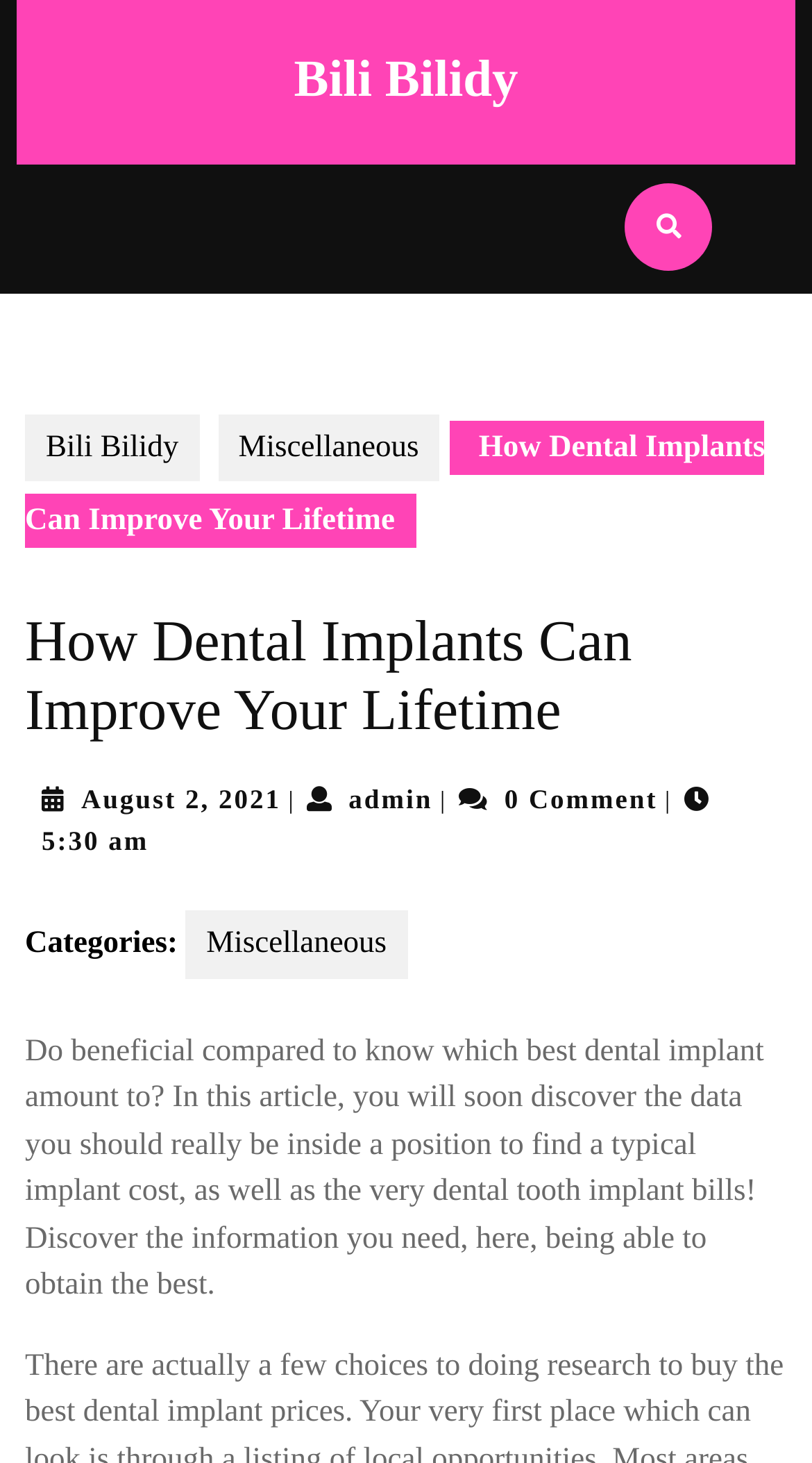Please reply to the following question with a single word or a short phrase:
What is the category of this article?

Miscellaneous